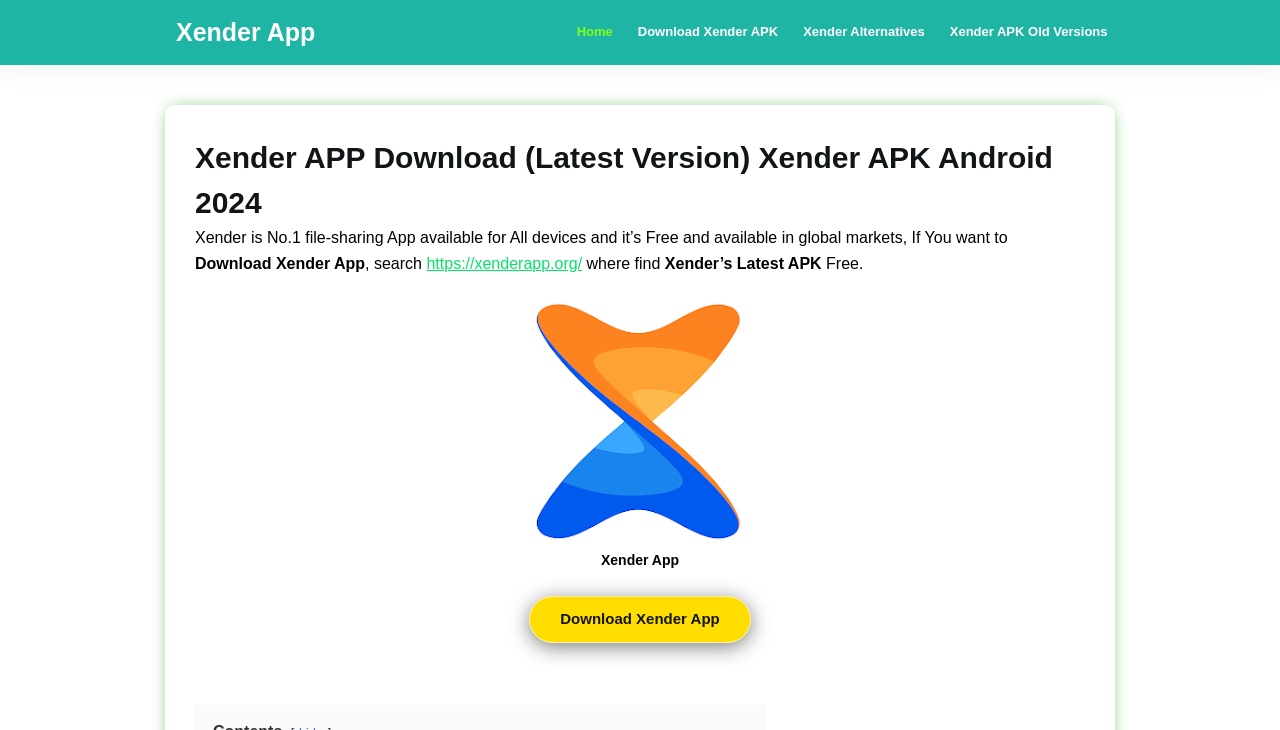Specify the bounding box coordinates of the area to click in order to follow the given instruction: "Explore Xender Alternatives."

[0.618, 0.0, 0.732, 0.089]